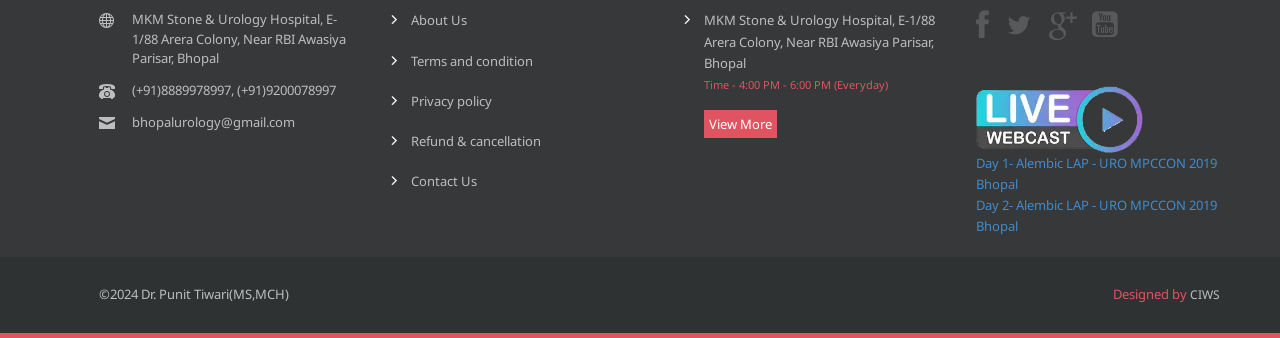Please provide the bounding box coordinates for the element that needs to be clicked to perform the following instruction: "Contact Us". The coordinates should be given as four float numbers between 0 and 1, i.e., [left, top, right, bottom].

[0.321, 0.509, 0.373, 0.562]